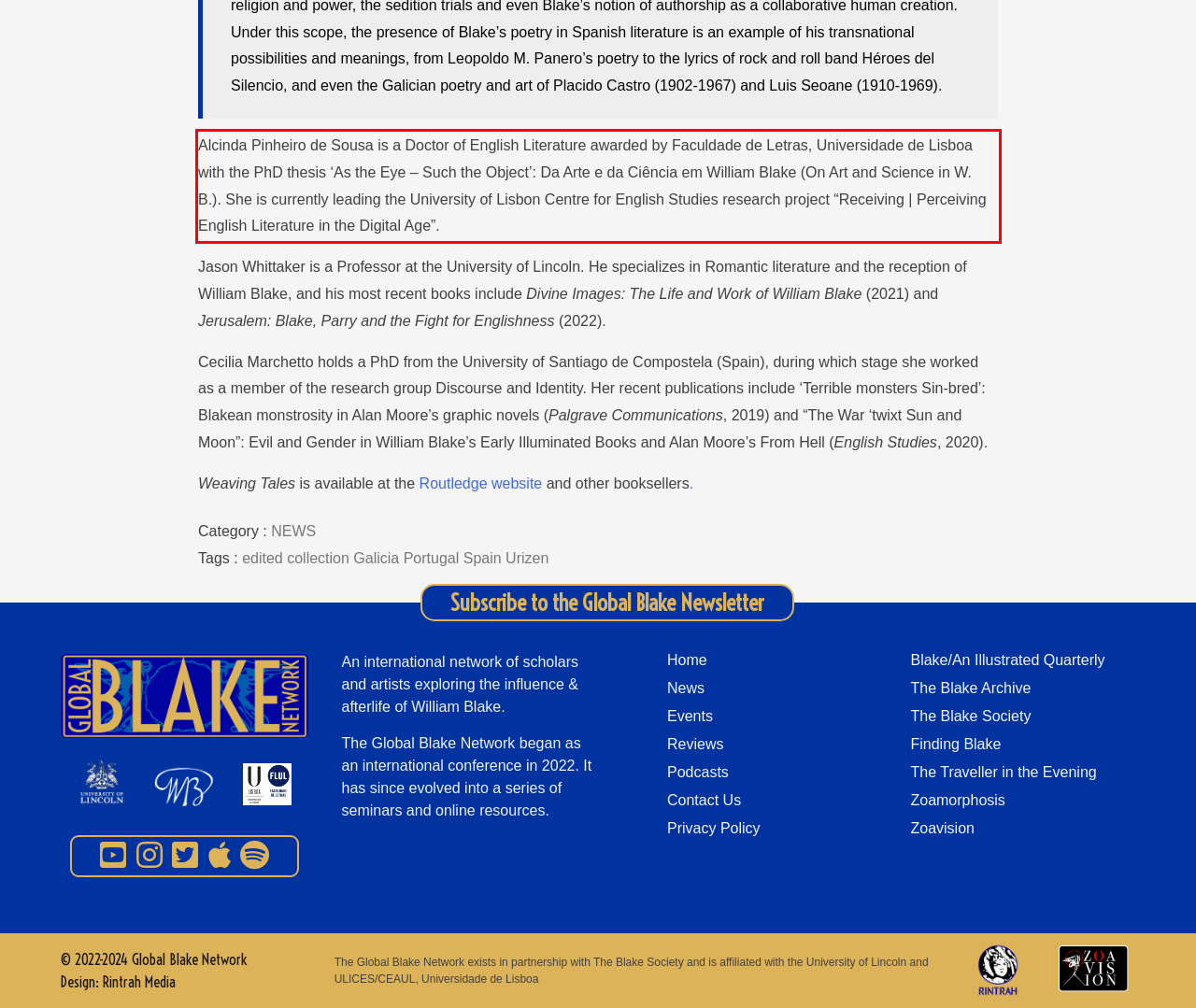Given a screenshot of a webpage with a red bounding box, please identify and retrieve the text inside the red rectangle.

Alcinda Pinheiro de Sousa is a Doctor of English Literature awarded by Faculdade de Letras, Universidade de Lisboa with the PhD thesis ‘As the Eye – Such the Object’: Da Arte e da Ciência em William Blake (On Art and Science in W. B.). She is currently leading the University of Lisbon Centre for English Studies research project “Receiving | Perceiving English Literature in the Digital Age”.